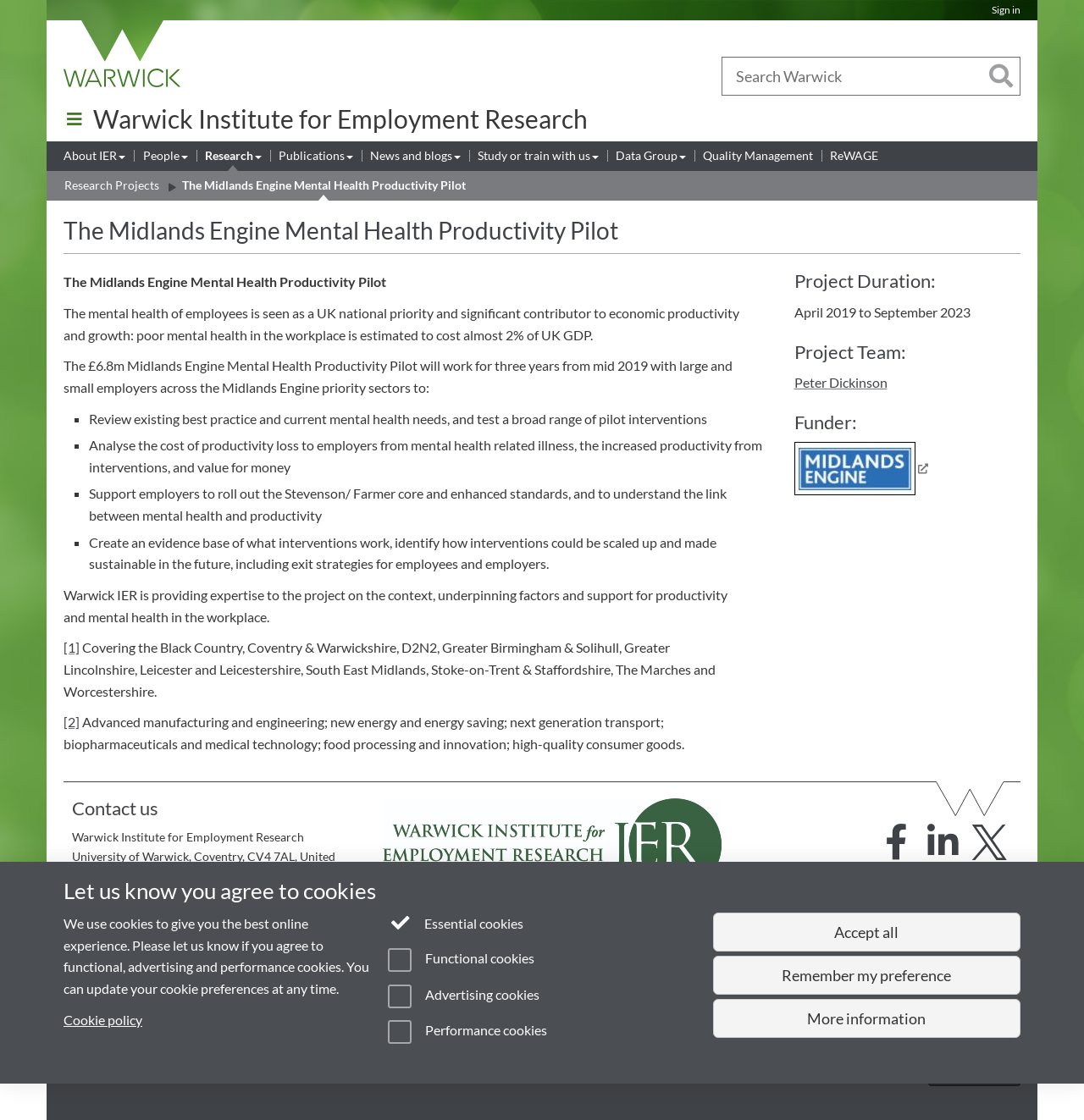Determine the bounding box coordinates for the region that must be clicked to execute the following instruction: "Visit University of Warwick homepage".

[0.051, 0.018, 0.176, 0.079]